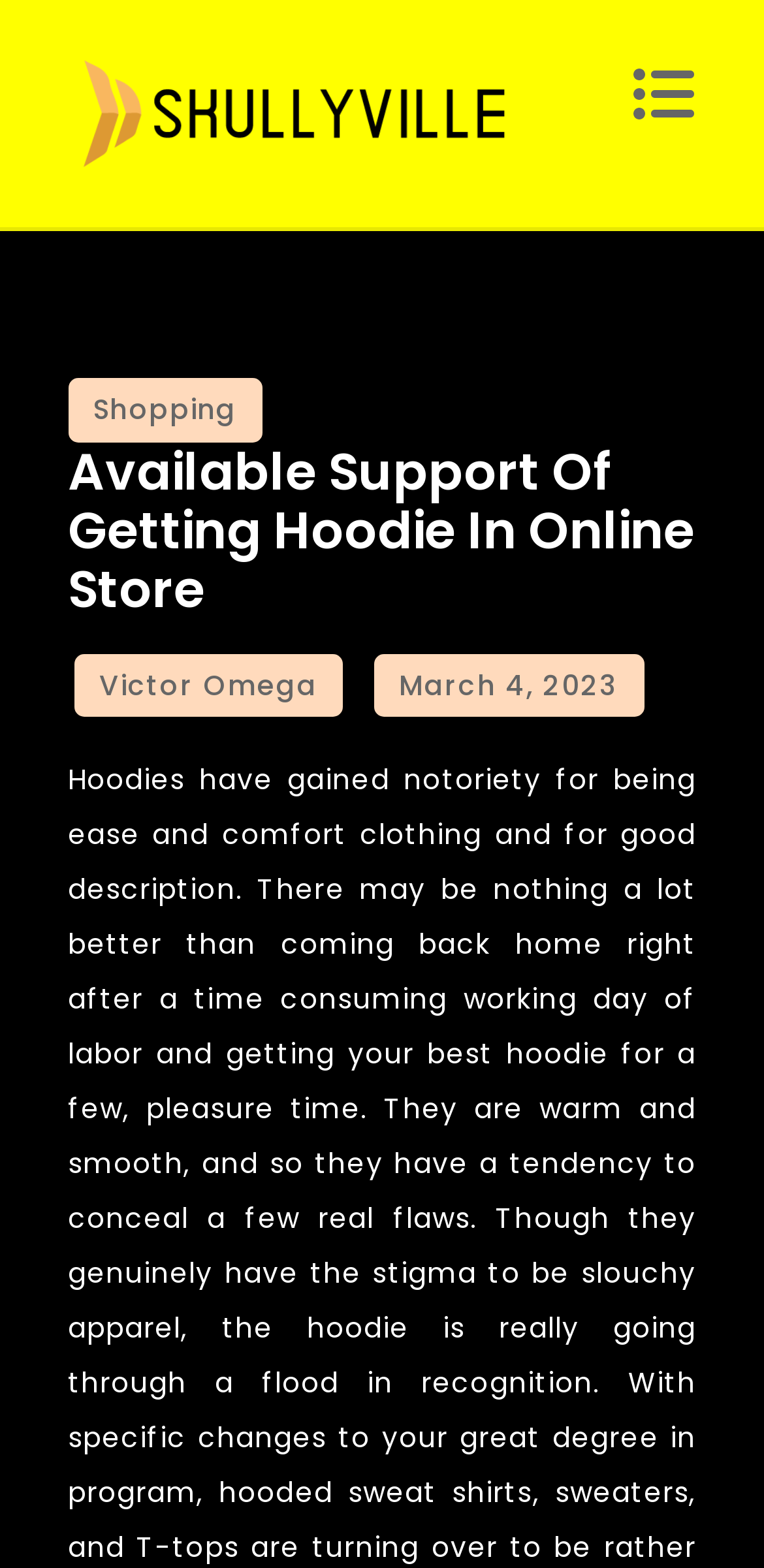Determine the bounding box coordinates for the UI element described. Format the coordinates as (top-left x, top-left y, bottom-right x, bottom-right y) and ensure all values are between 0 and 1. Element description: Shopping

[0.088, 0.241, 0.342, 0.283]